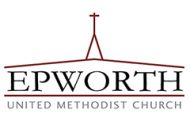Offer a detailed narrative of the image.

The image features the logo of Epworth United Methodist Church, prominently displaying the church's name in bold, uppercase letters. Above the text, there is a simple yet elegant illustration of a cross, symbolizing the Christian faith. The design is characterized by a clean and modern aesthetic, utilizing a combination of dark and soft colors that convey a sense of warmth and community. This logo represents the church's mission and identity within its community, likely serving as a visual focal point on their website and outreach materials.